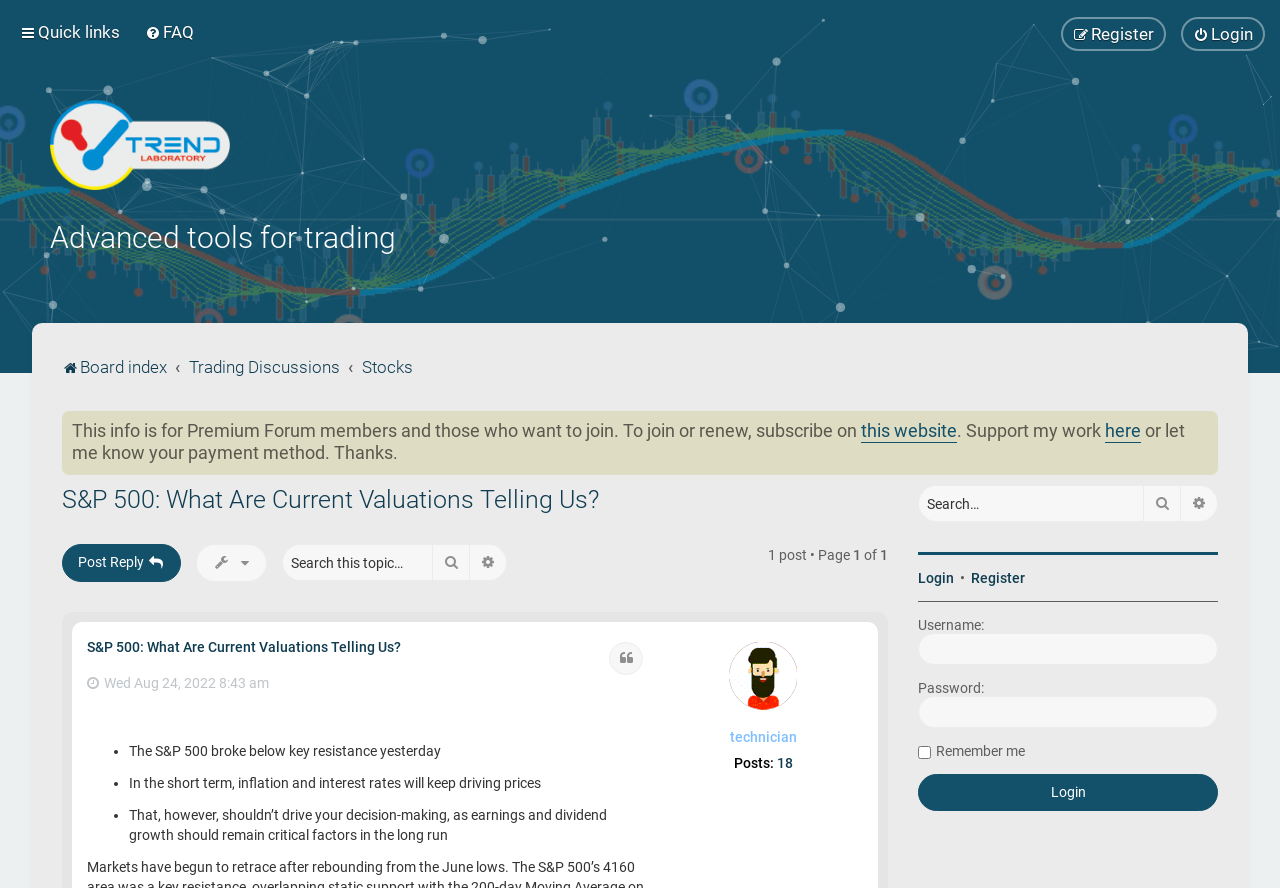Identify the main heading of the webpage and provide its text content.

Advanced tools for trading